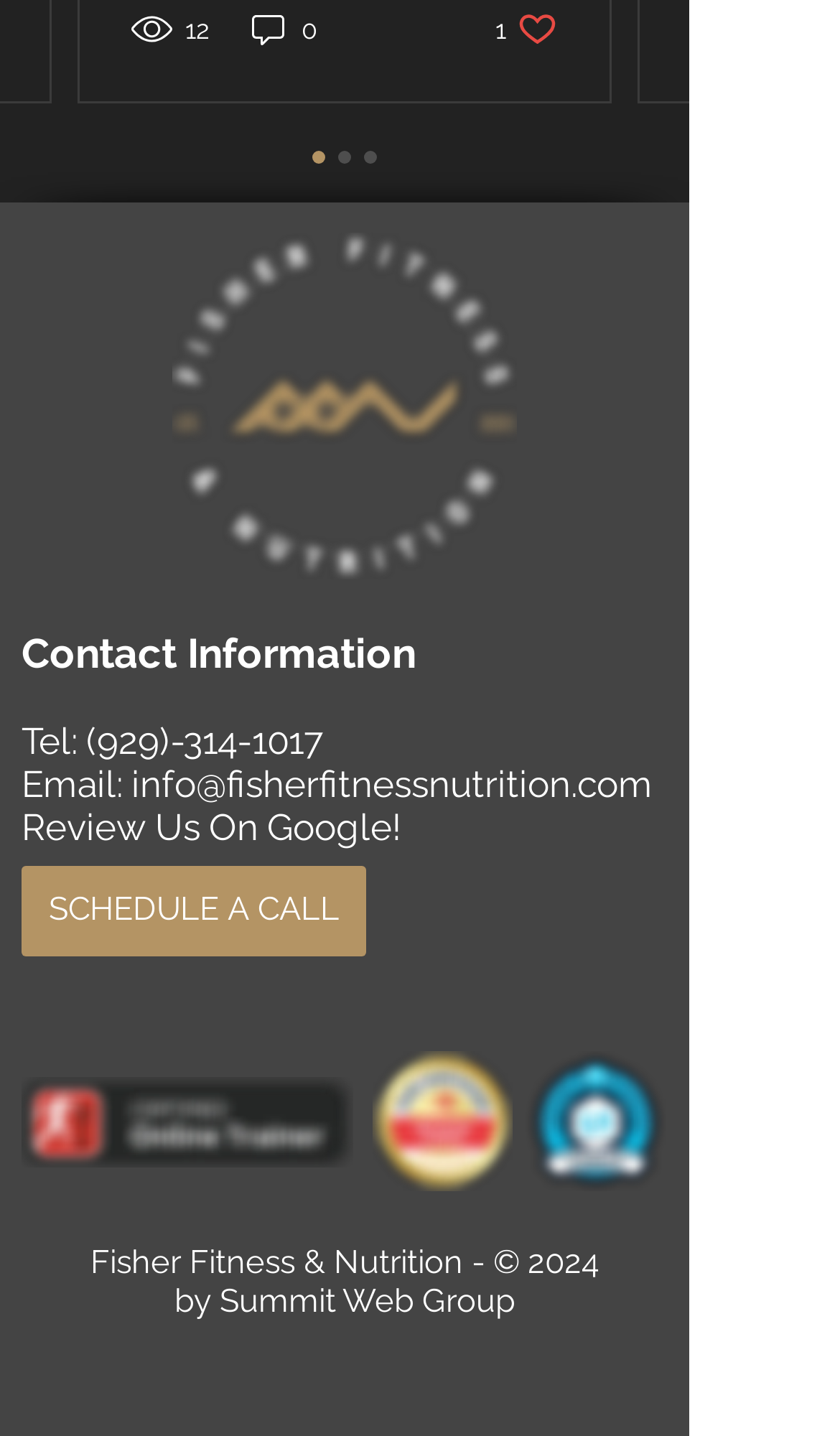Find and specify the bounding box coordinates that correspond to the clickable region for the instruction: "Schedule a call".

[0.026, 0.603, 0.436, 0.666]